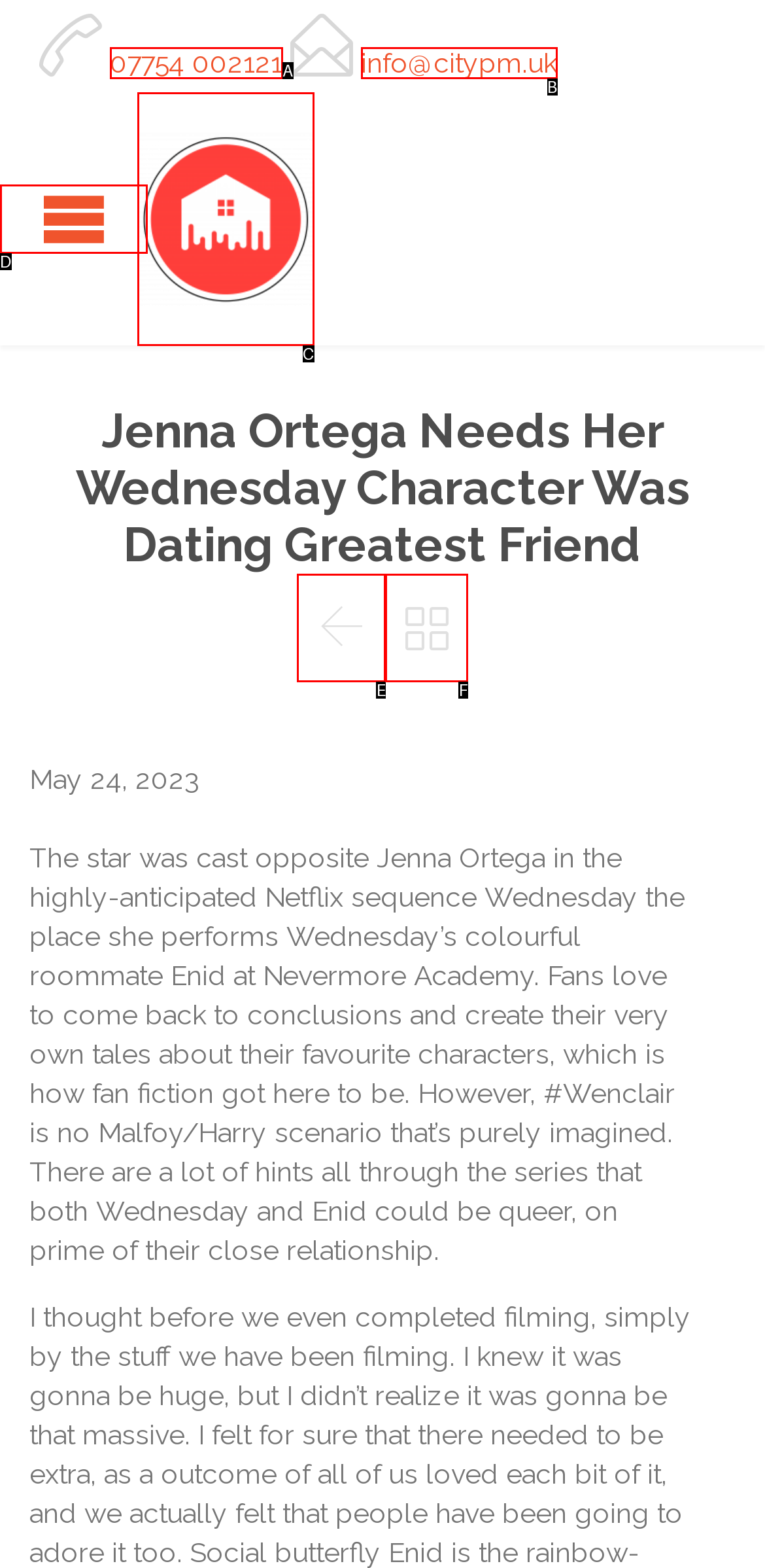Given the description: , pick the option that matches best and answer with the corresponding letter directly.

E